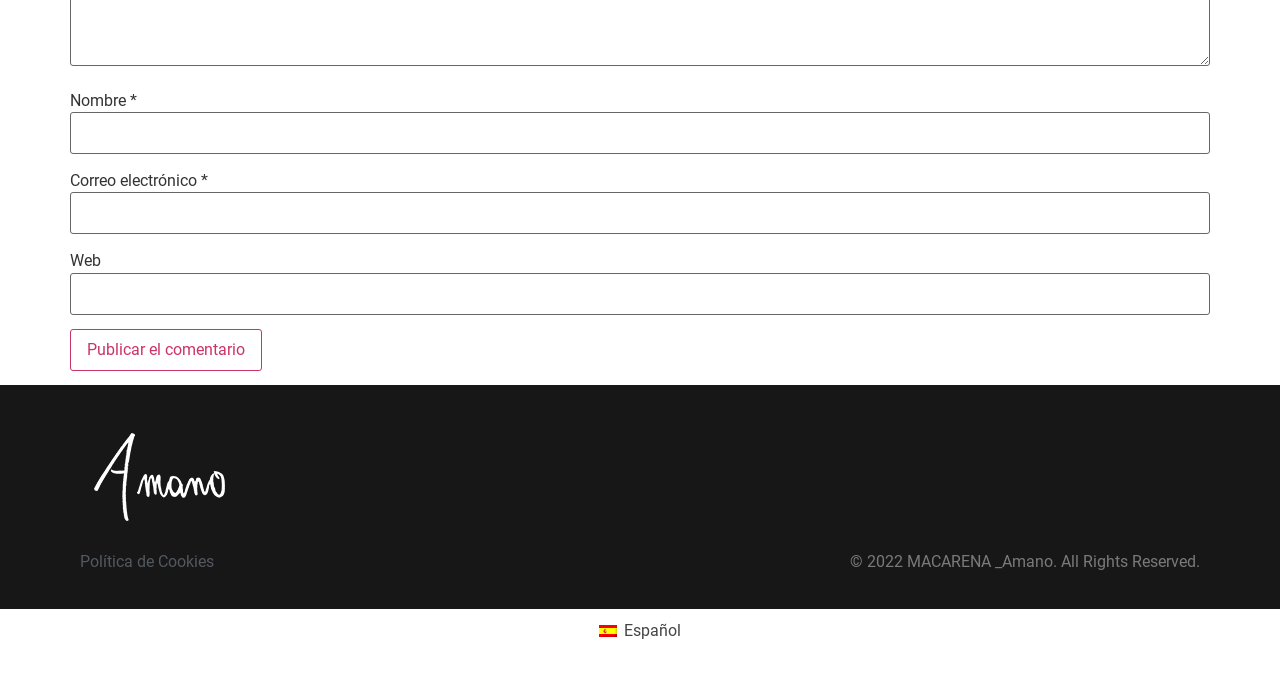Based on what you see in the screenshot, provide a thorough answer to this question: What is the purpose of the button?

The button with bounding box coordinates [0.055, 0.482, 0.205, 0.543] has the text 'Publicar el comentario', indicating that it is used to submit a comment.